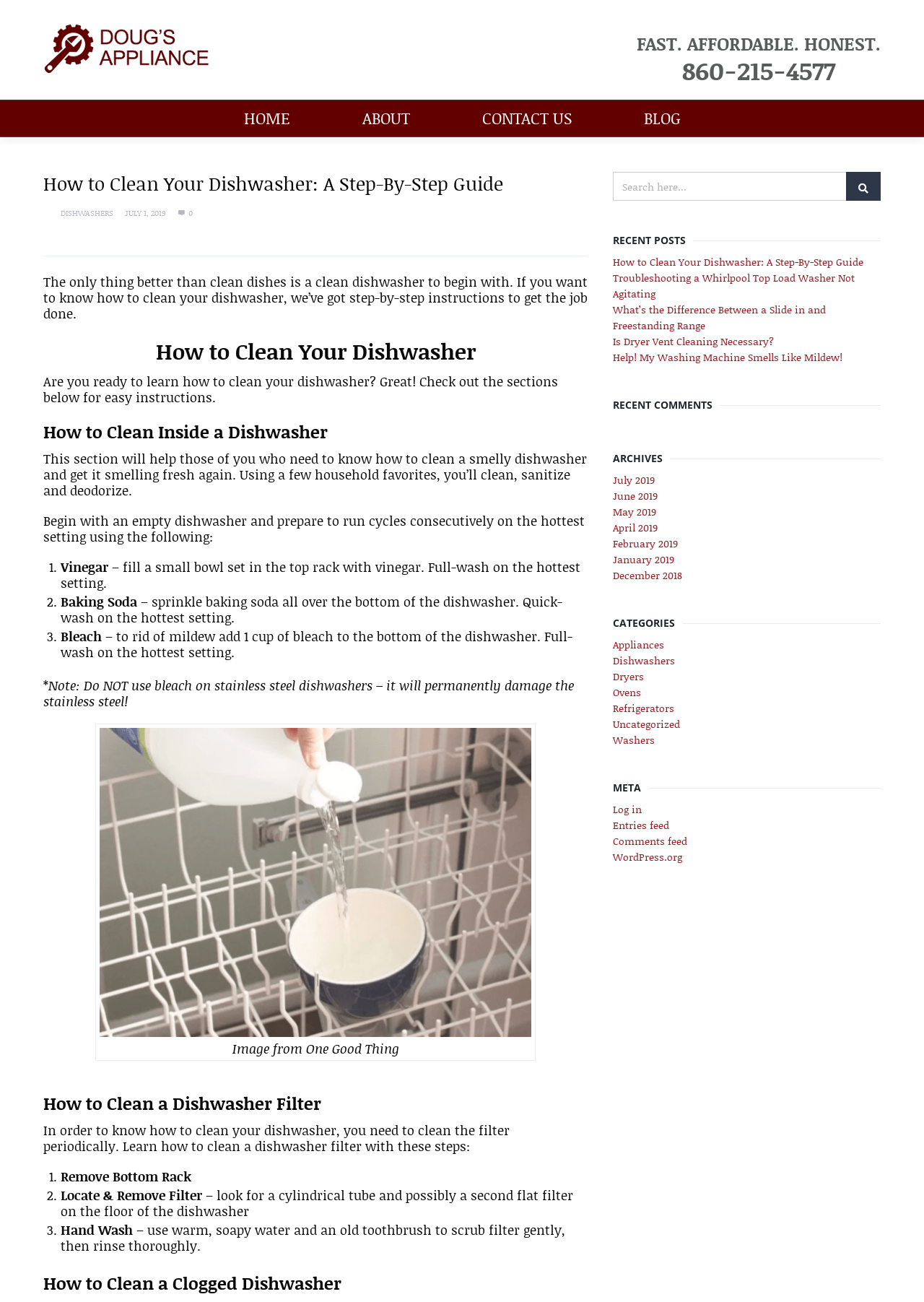Locate the bounding box coordinates of the clickable area to execute the instruction: "View the archives for July 2019". Provide the coordinates as four float numbers between 0 and 1, represented as [left, top, right, bottom].

[0.663, 0.363, 0.708, 0.374]